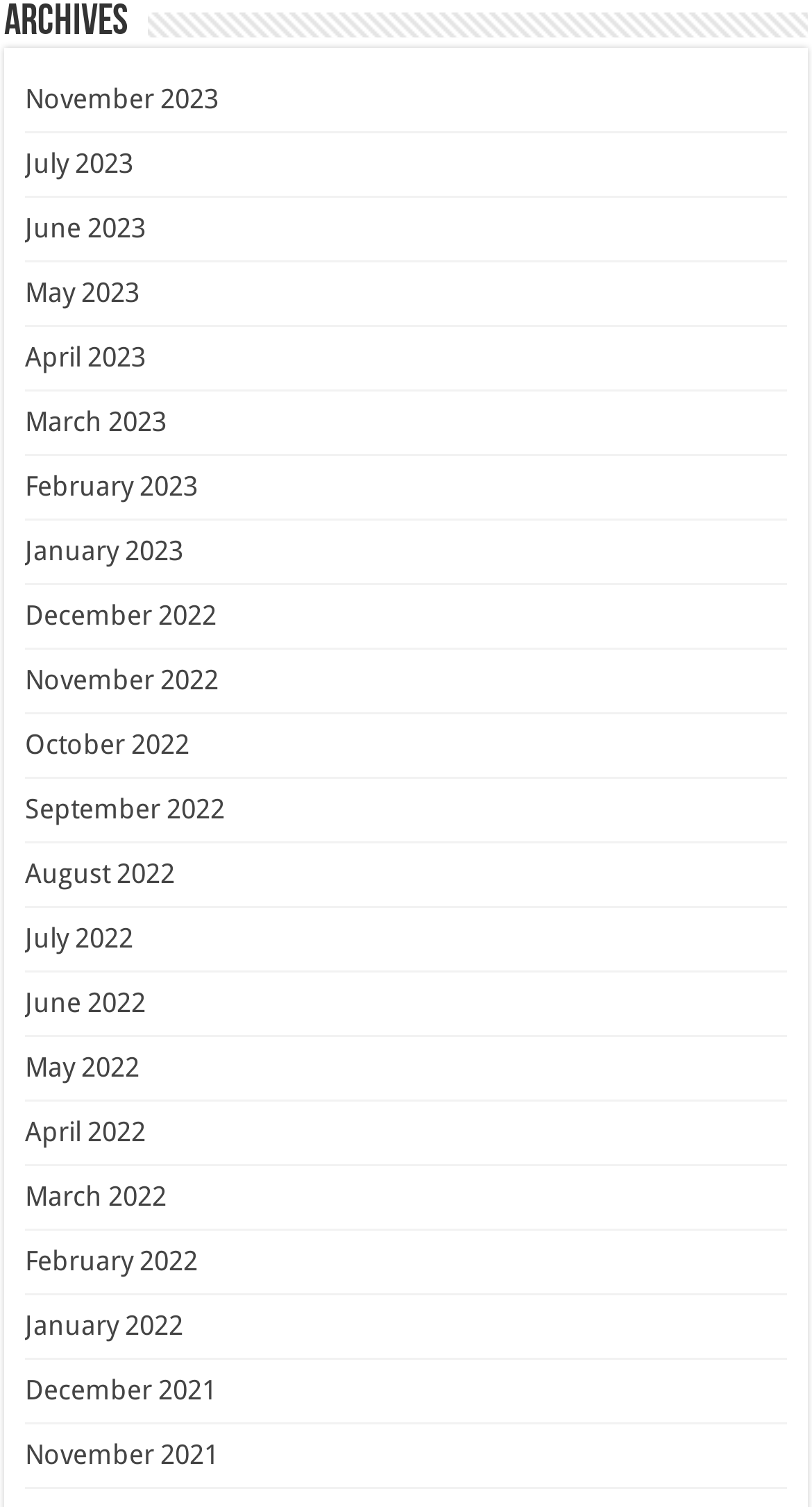What is the latest month listed?
Answer the question with a single word or phrase derived from the image.

November 2023